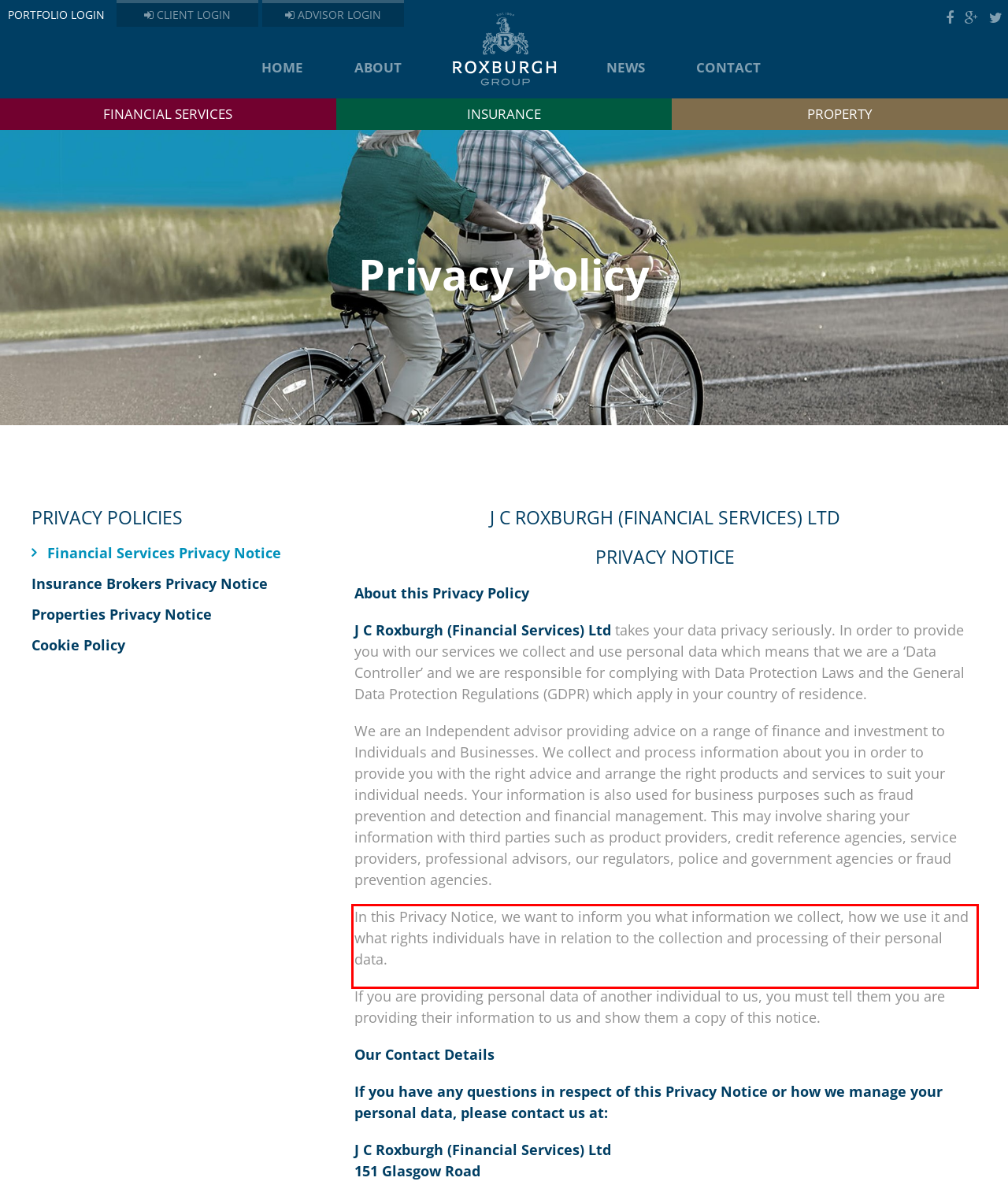Please recognize and transcribe the text located inside the red bounding box in the webpage image.

In this Privacy Notice, we want to inform you what information we collect, how we use it and what rights individuals have in relation to the collection and processing of their personal data.